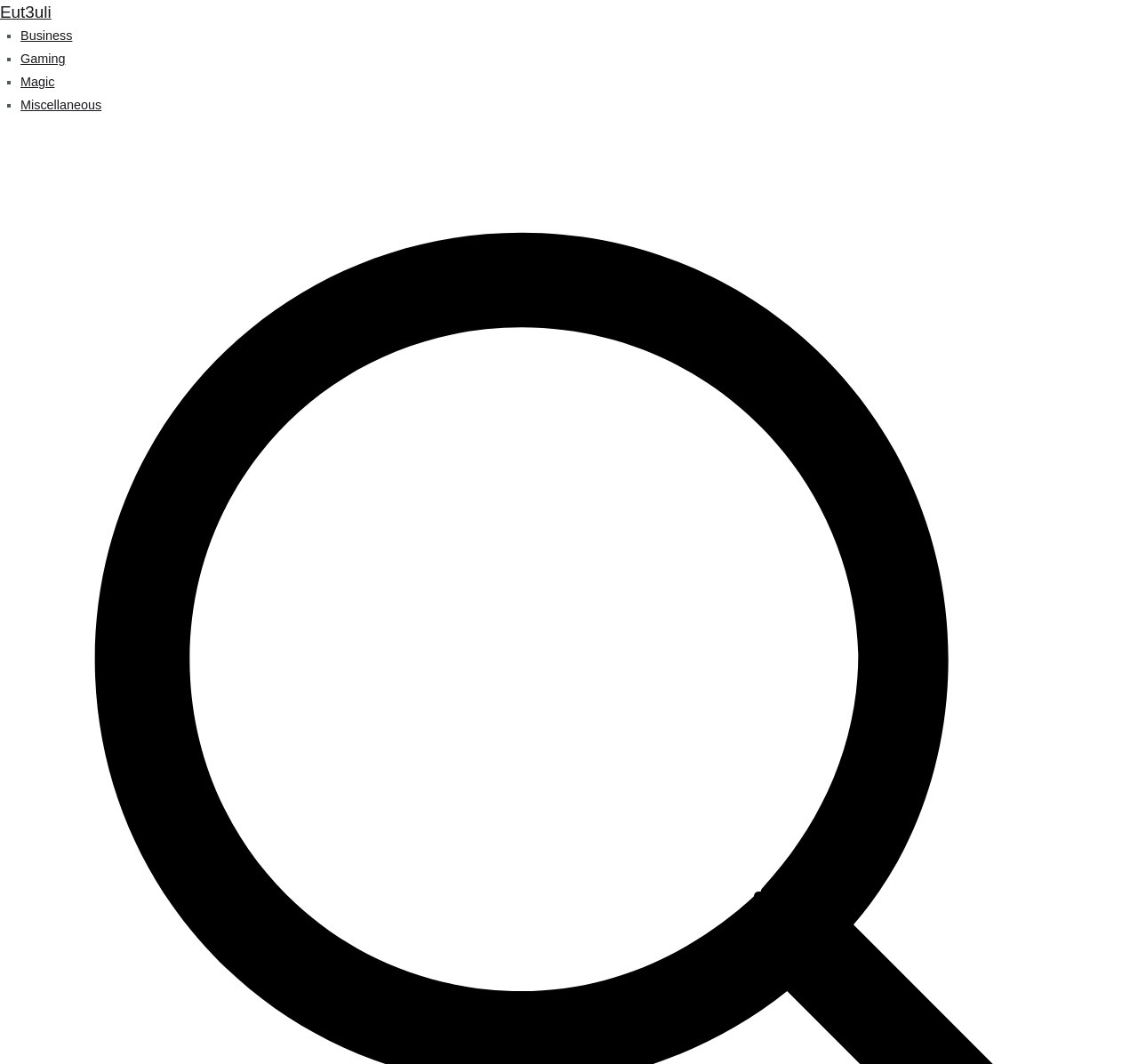Please provide a detailed answer to the question below by examining the image:
What is the relative position of the 'Gaming' link on the webpage?

By comparing the y1 and y2 coordinates of the bounding boxes, I determined that the 'Gaming' link is positioned below the 'Business' link on the webpage.